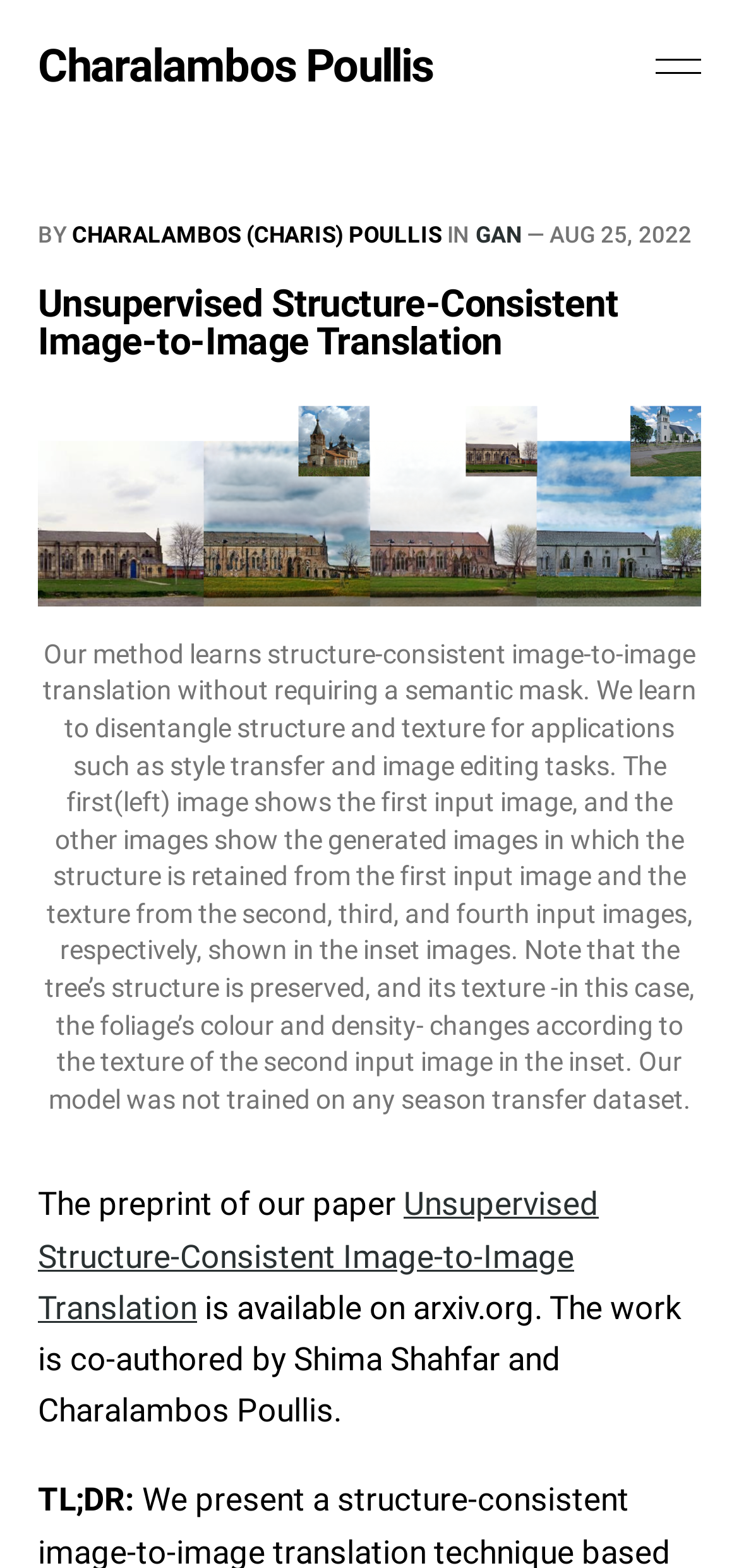Determine the bounding box coordinates of the UI element described below. Use the format (top-left x, top-left y, bottom-right x, bottom-right y) with floating point numbers between 0 and 1: GAN

[0.644, 0.141, 0.705, 0.158]